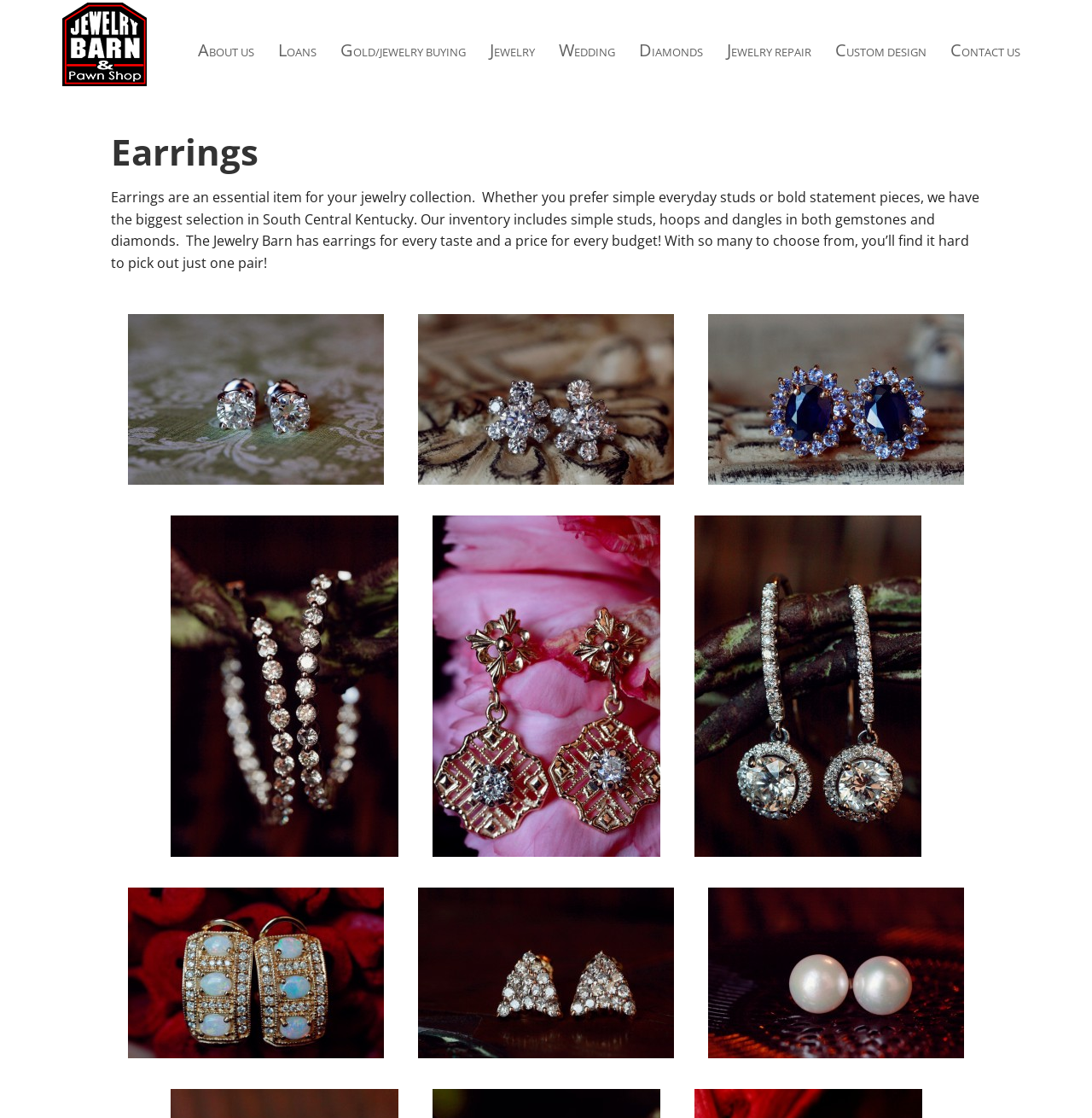Give a comprehensive overview of the webpage, including key elements.

The webpage is about Jewelry Barn and Pawn Shop, specifically showcasing their earrings collection. At the top left, there is a link to the shop's homepage. On the top right, there are several links to different sections of the website, including CONTACT US, CUSTOM DESIGN, JEWELRY REPAIR, and more.

Below the top links, there is a header section with a heading that reads "Earrings". Underneath, there is a paragraph of text that describes the earrings collection, mentioning that they have a wide selection of simple studs, hoops, and dangles in both gemstones and diamonds, catering to various tastes and budgets.

Scattered throughout the page are several social media links, represented by icons, which are positioned in a grid-like pattern. There are four rows of three icons each, with some icons placed near the top, middle, and bottom of the page.